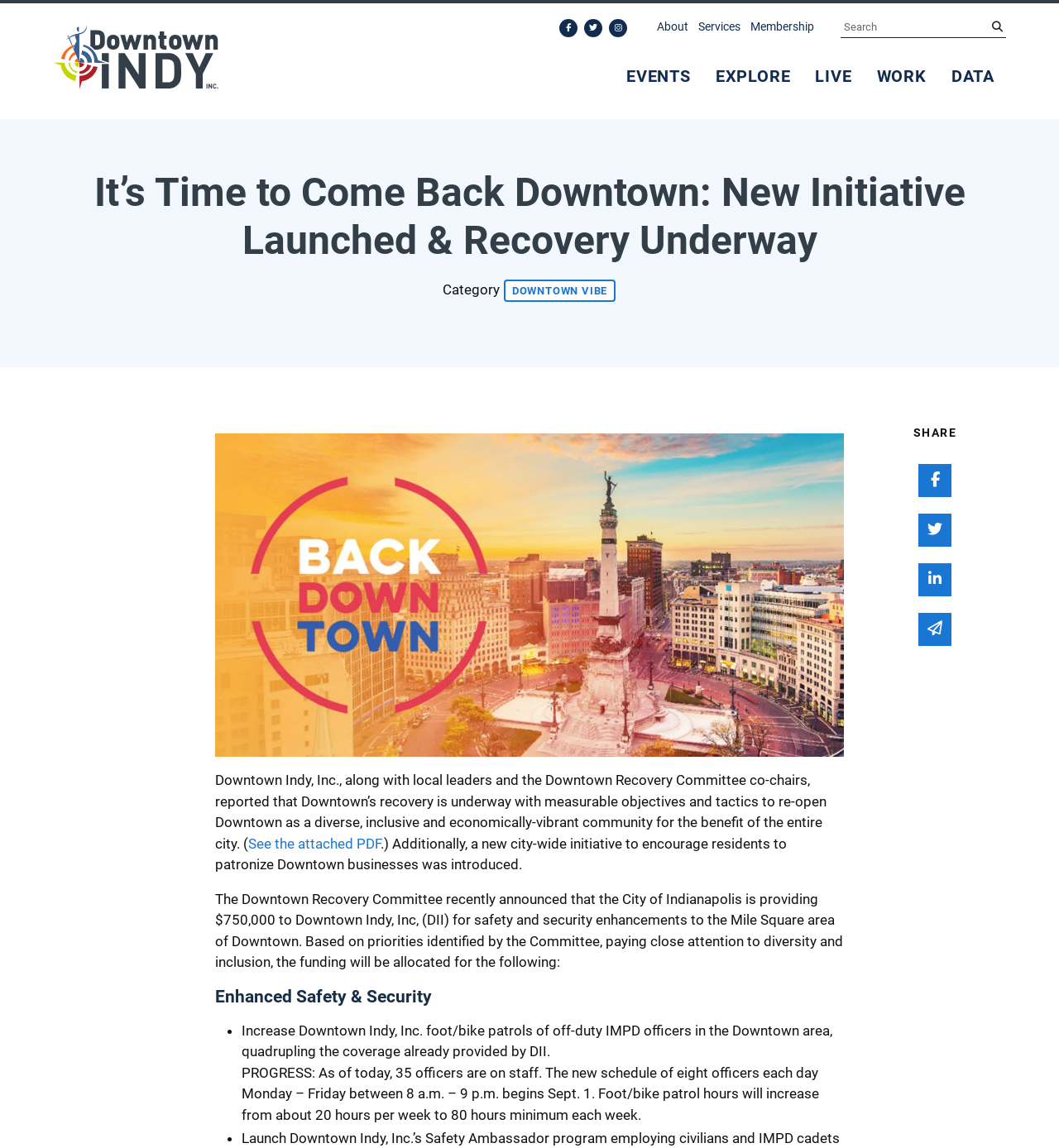Locate the bounding box coordinates of the item that should be clicked to fulfill the instruction: "View the attached PDF".

[0.234, 0.727, 0.359, 0.742]